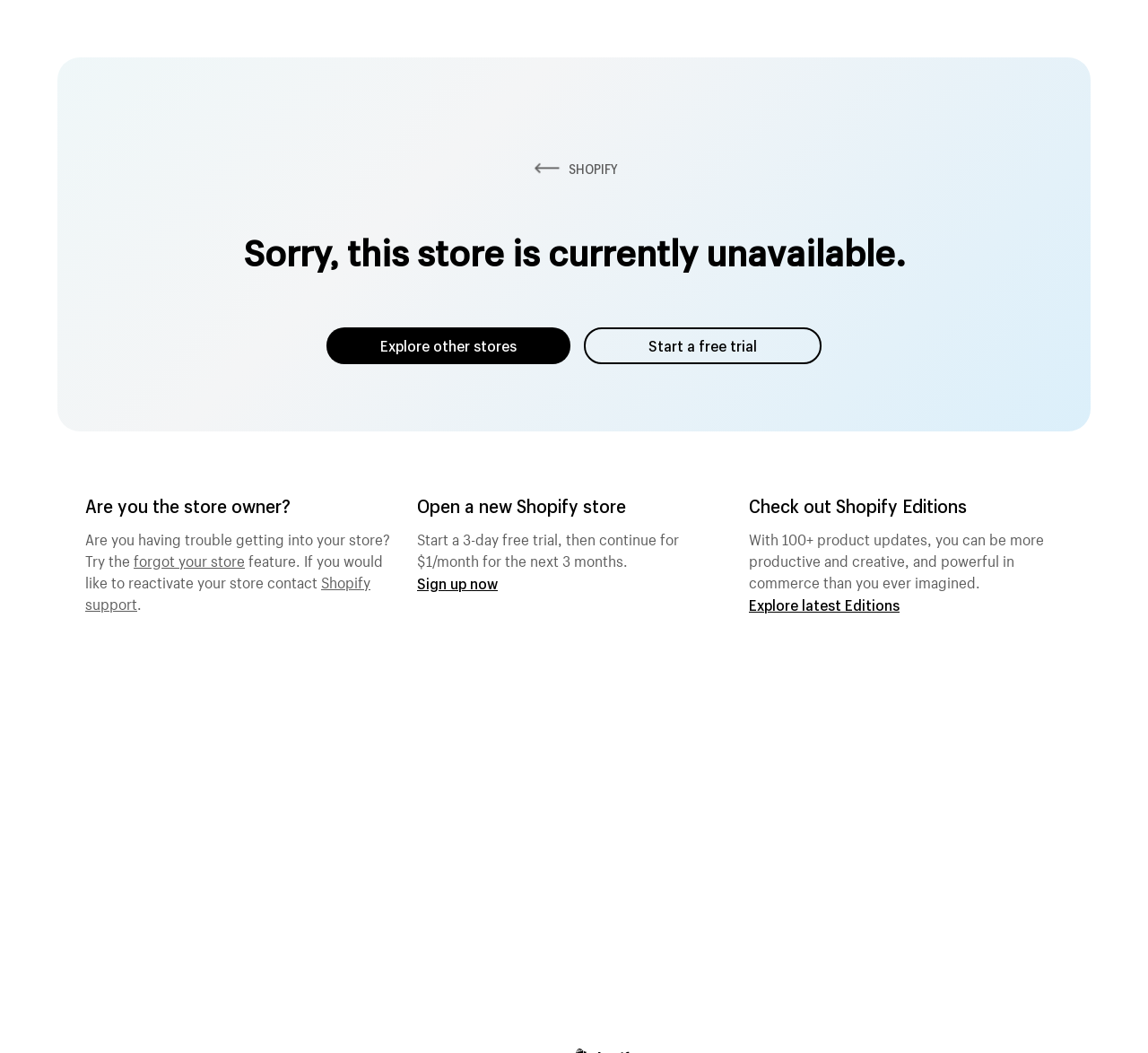From the element description Start a free trial, predict the bounding box coordinates of the UI element. The coordinates must be specified in the format (top-left x, top-left y, bottom-right x, bottom-right y) and should be within the 0 to 1 range.

[0.509, 0.311, 0.716, 0.345]